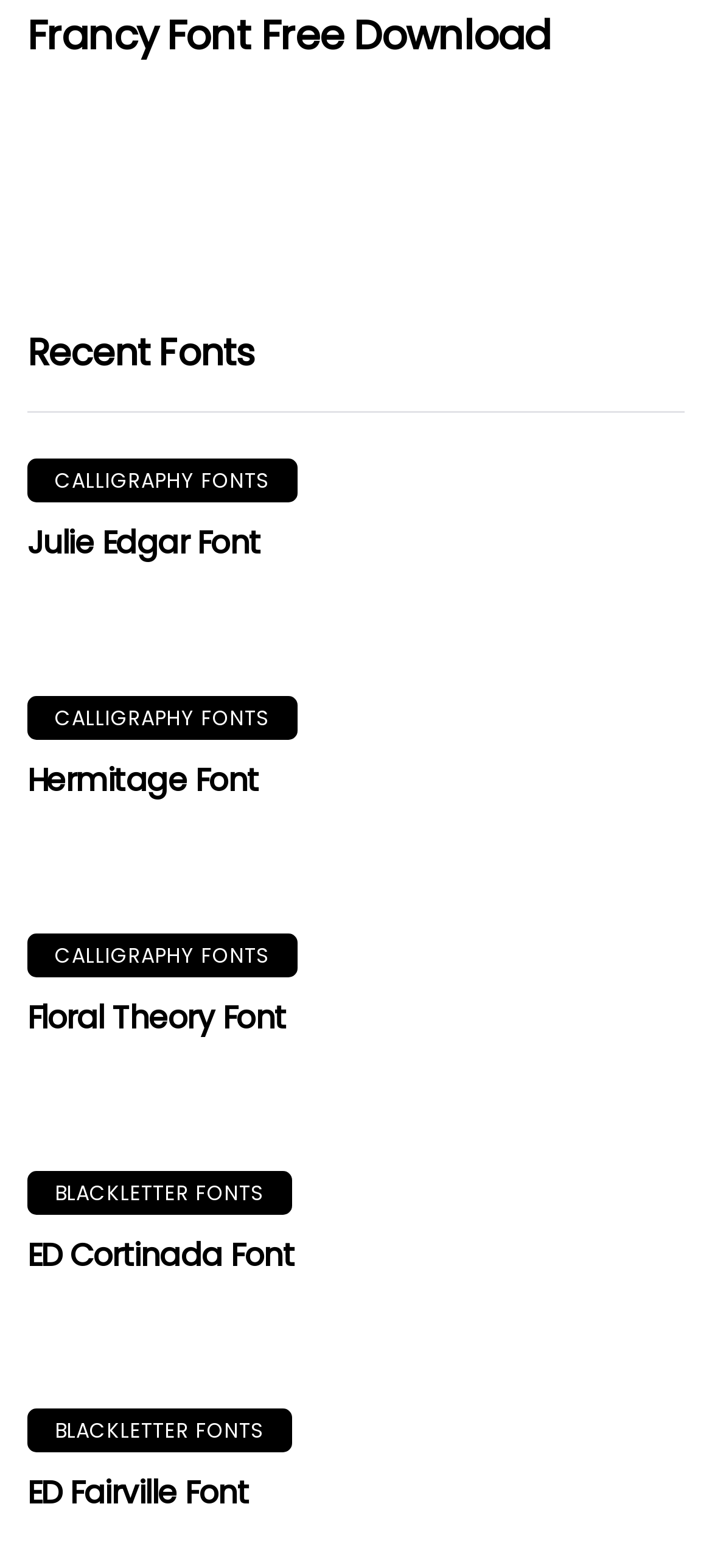Identify the bounding box coordinates necessary to click and complete the given instruction: "download Hermitage Font".

[0.705, 0.444, 0.962, 0.56]